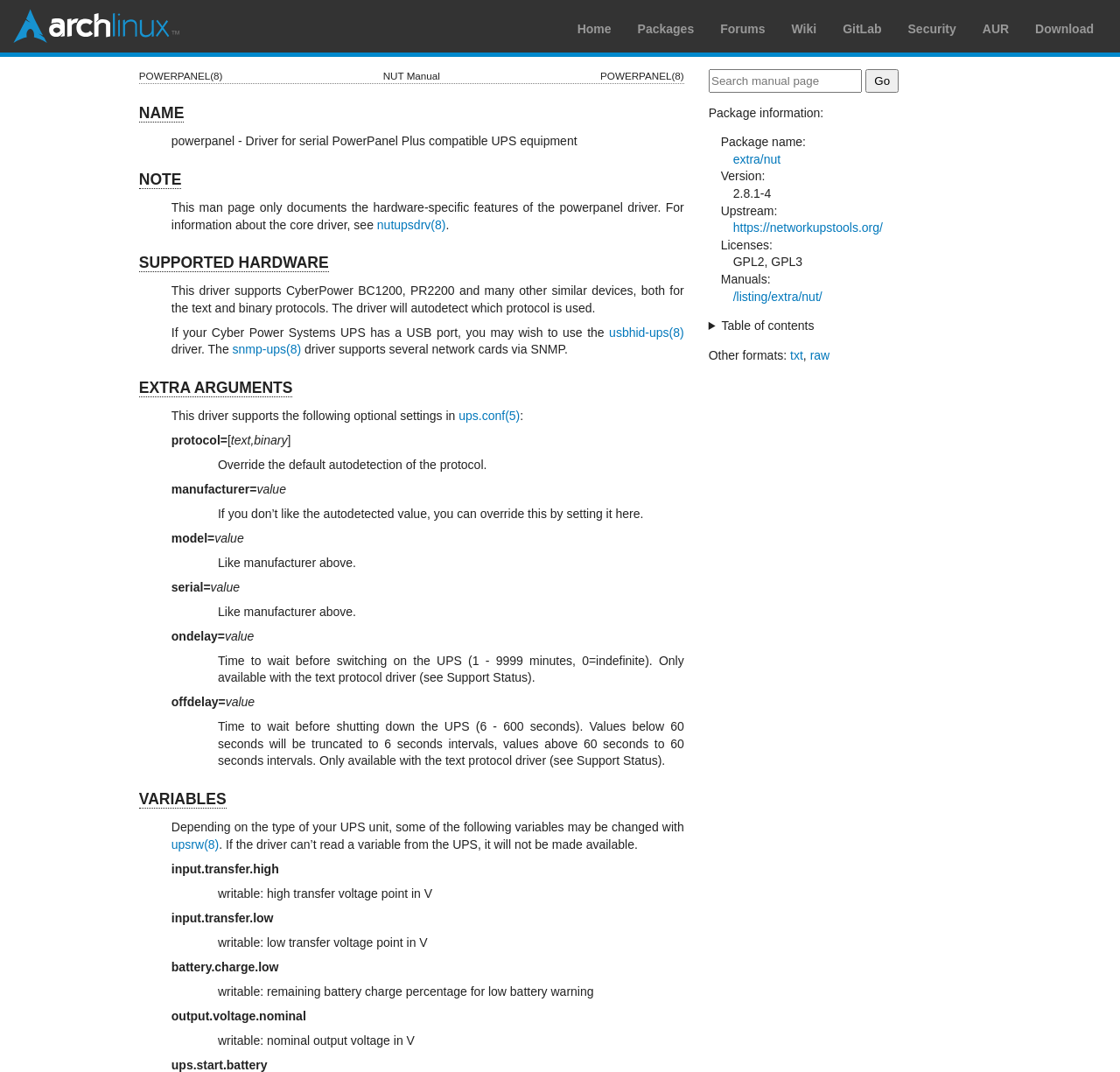Identify the bounding box coordinates of the clickable region necessary to fulfill the following instruction: "Search manual page". The bounding box coordinates should be four float numbers between 0 and 1, i.e., [left, top, right, bottom].

[0.633, 0.064, 0.876, 0.086]